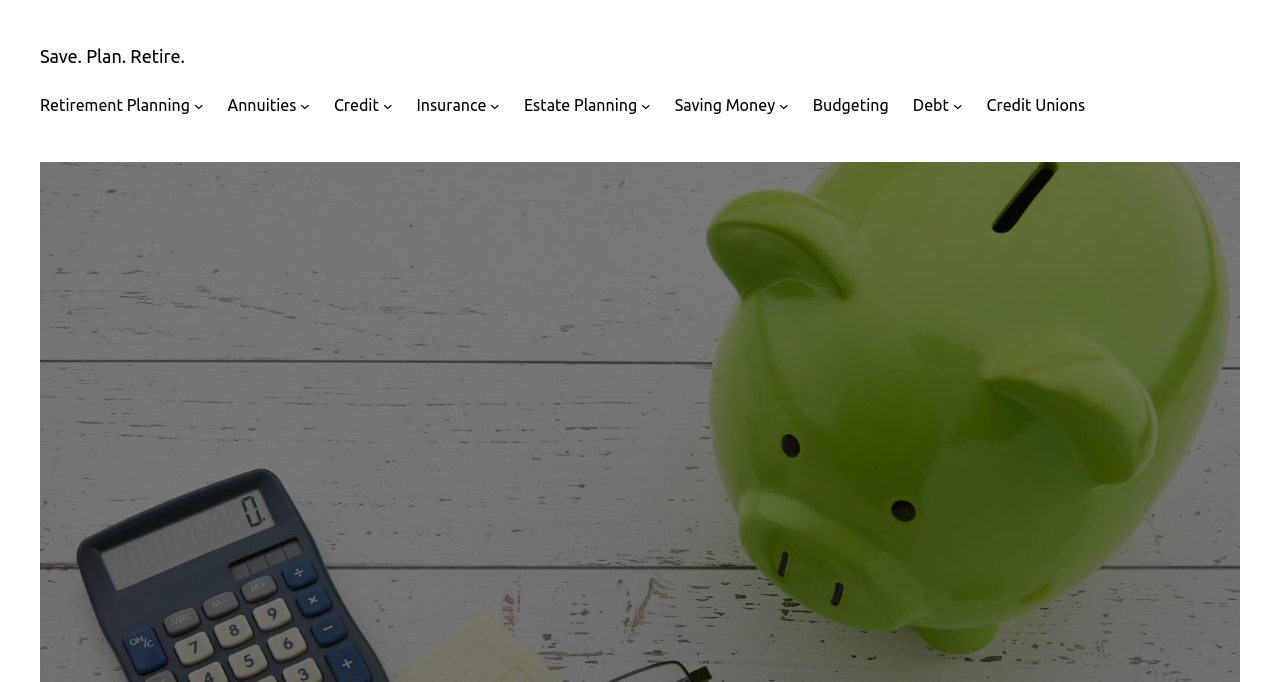Is the 'Retirement Planning submenu' expanded?
Analyze the image and provide a thorough answer to the question.

I looked at the 'Retirement Planning submenu' button and saw that its 'expanded' property is set to 'False', indicating that it is not expanded.